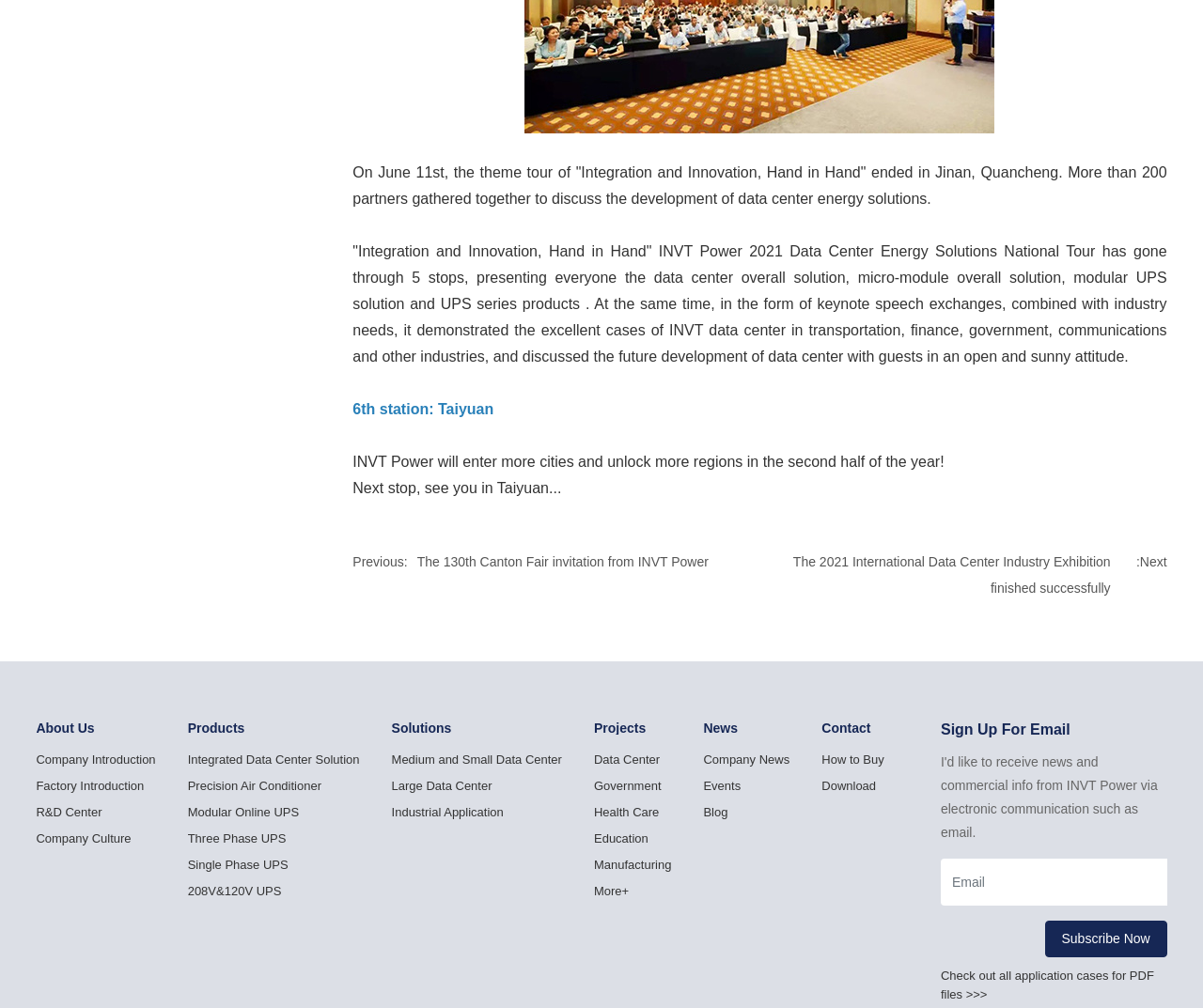What is the next stop of the tour?
Refer to the image and give a detailed answer to the query.

The webpage mentions that the next stop of the tour is Taiyuan, as stated in the sentence '6th station: Taiyuan'.